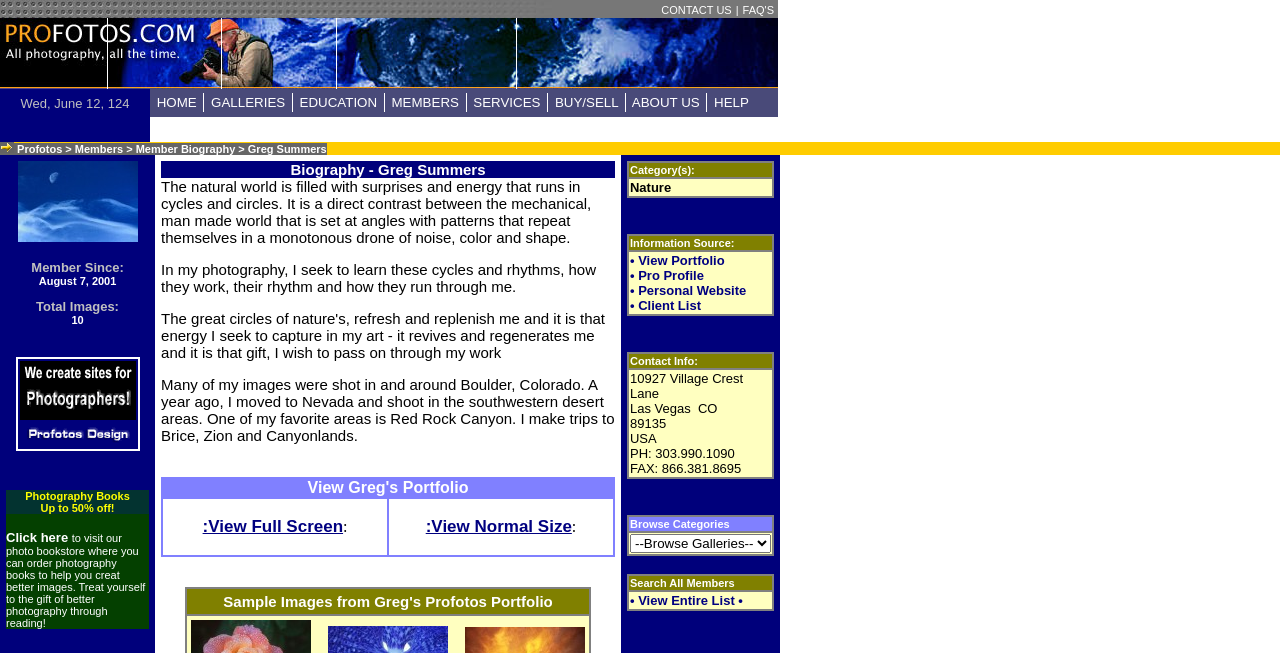Identify and provide the bounding box coordinates of the UI element described: "parent_node: Member Since:". The coordinates should be formatted as [left, top, right, bottom], with each number being a float between 0 and 1.

[0.01, 0.677, 0.111, 0.7]